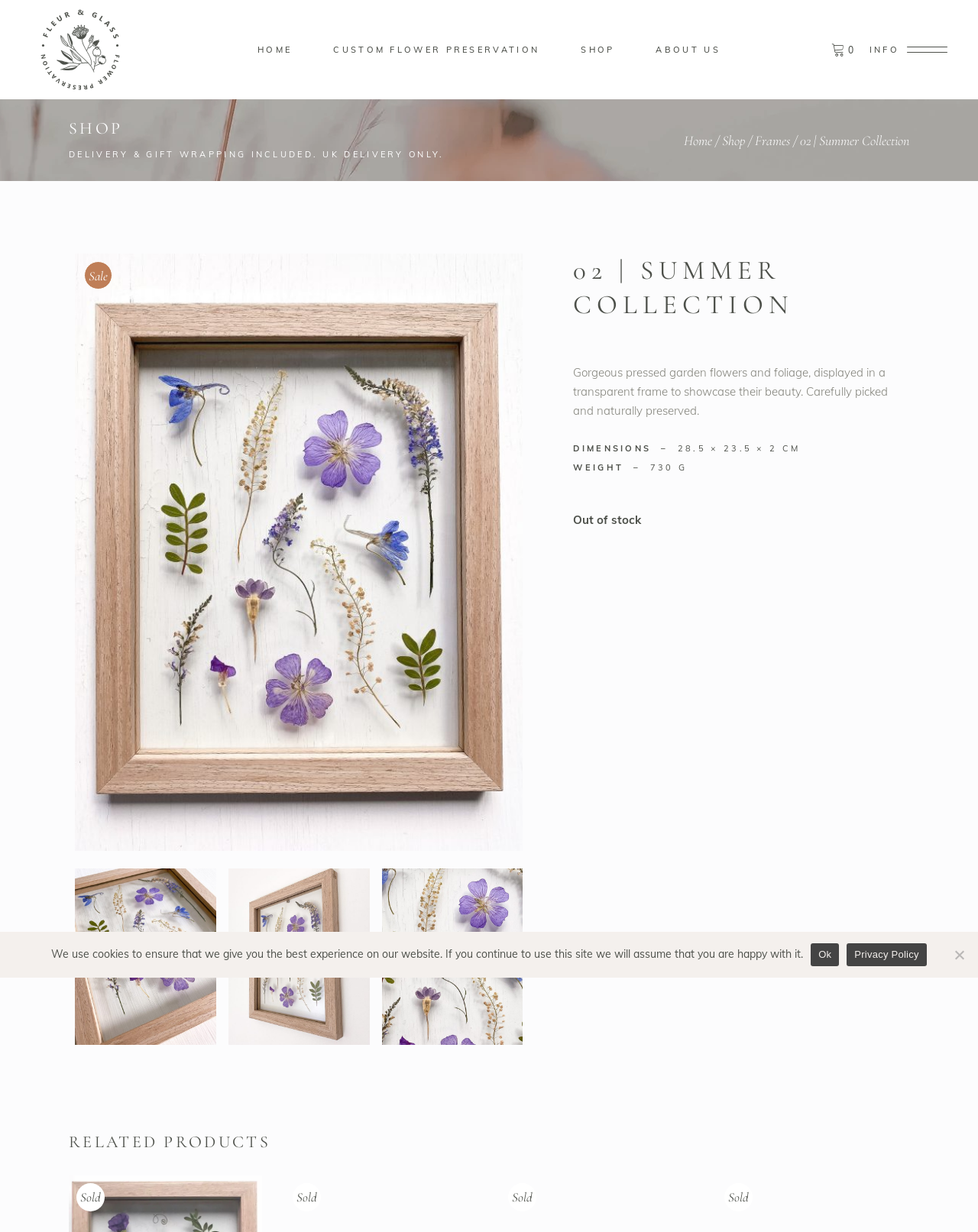Determine the bounding box coordinates of the clickable area required to perform the following instruction: "Click the logo". The coordinates should be represented as four float numbers between 0 and 1: [left, top, right, bottom].

[0.031, 0.0, 0.133, 0.081]